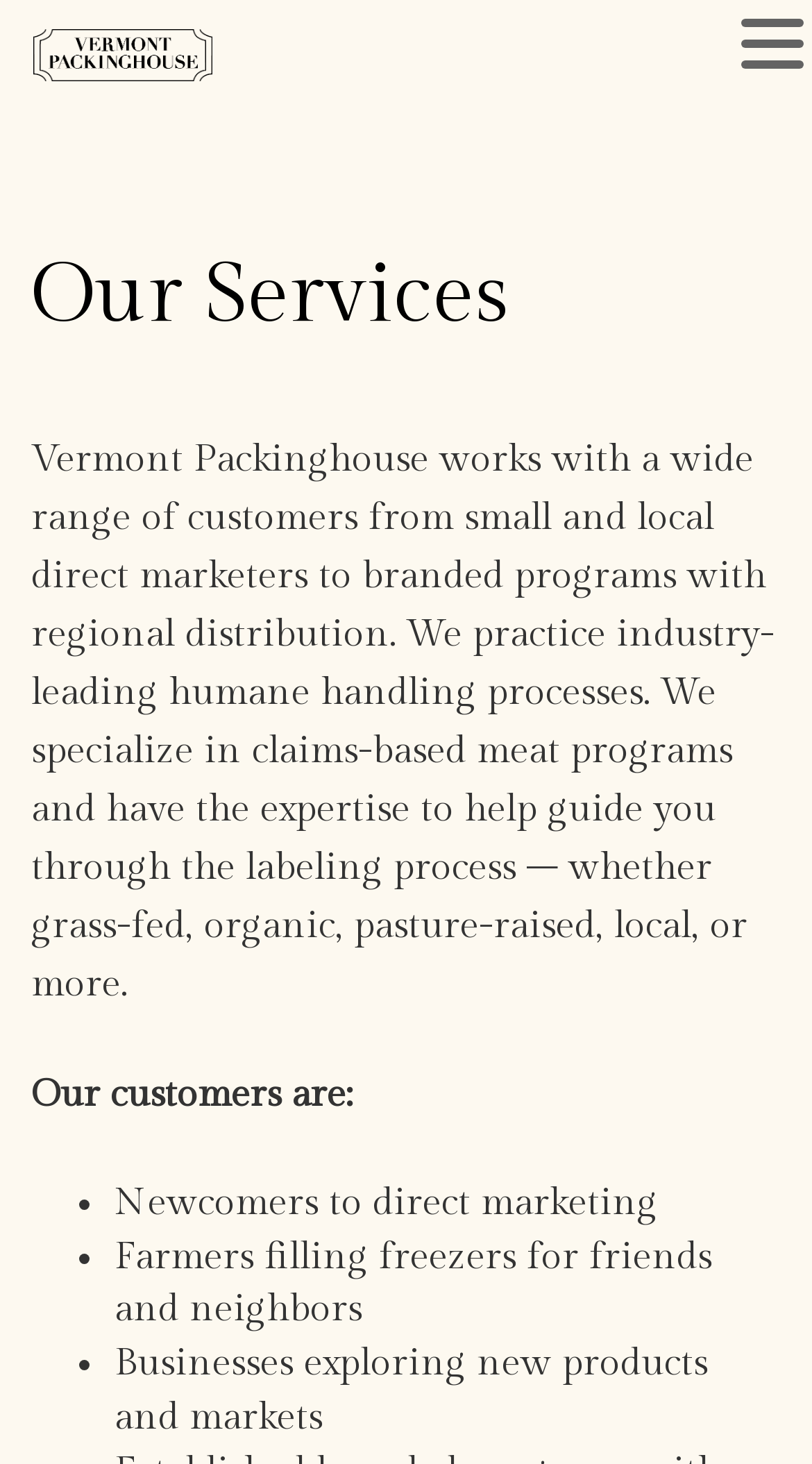Please provide the bounding box coordinate of the region that matches the element description: alt="logo". Coordinates should be in the format (top-left x, top-left y, bottom-right x, bottom-right y) and all values should be between 0 and 1.

[0.041, 0.011, 0.281, 0.061]